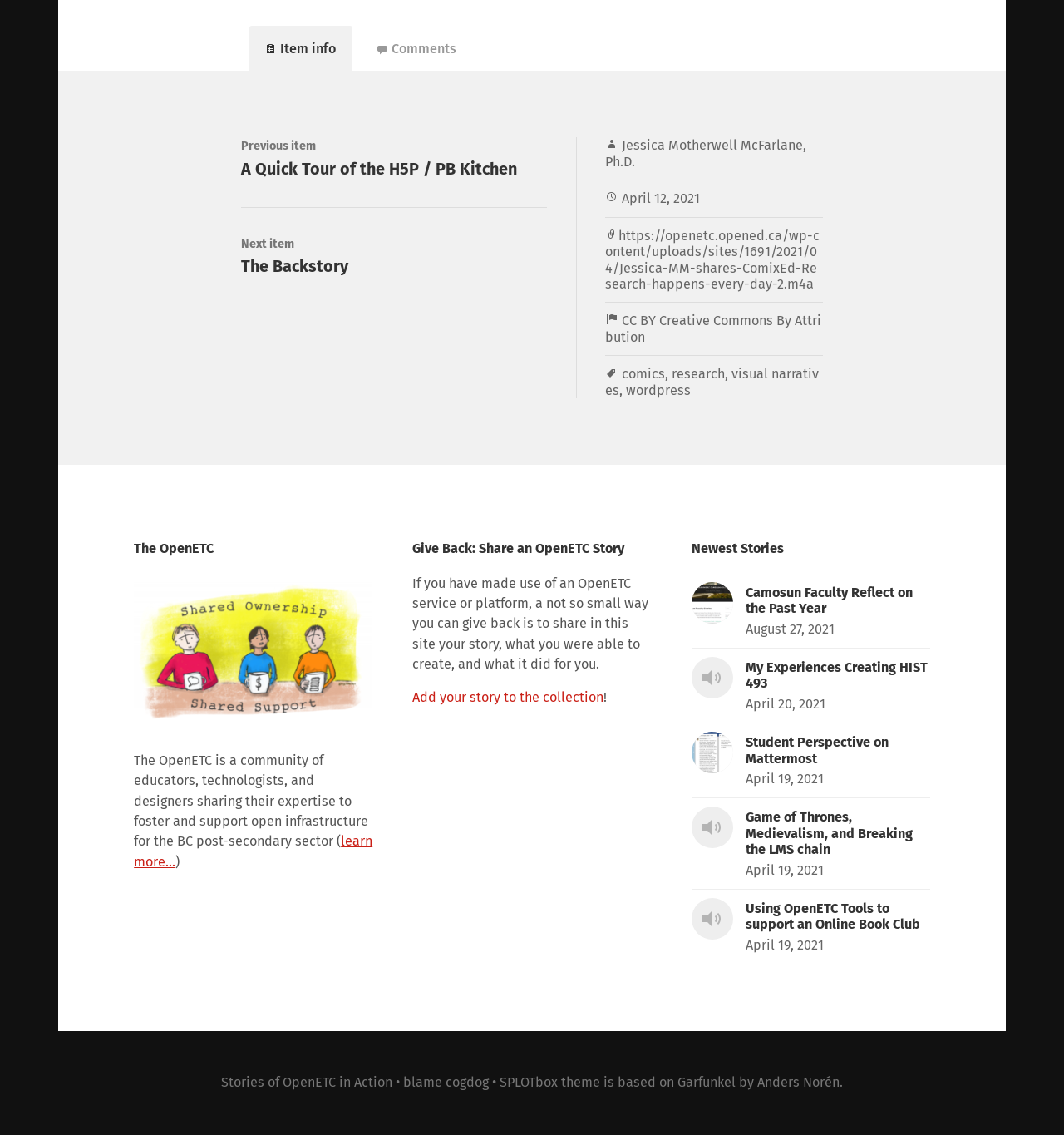Find the bounding box coordinates of the element I should click to carry out the following instruction: "Read comments".

[0.339, 0.023, 0.445, 0.063]